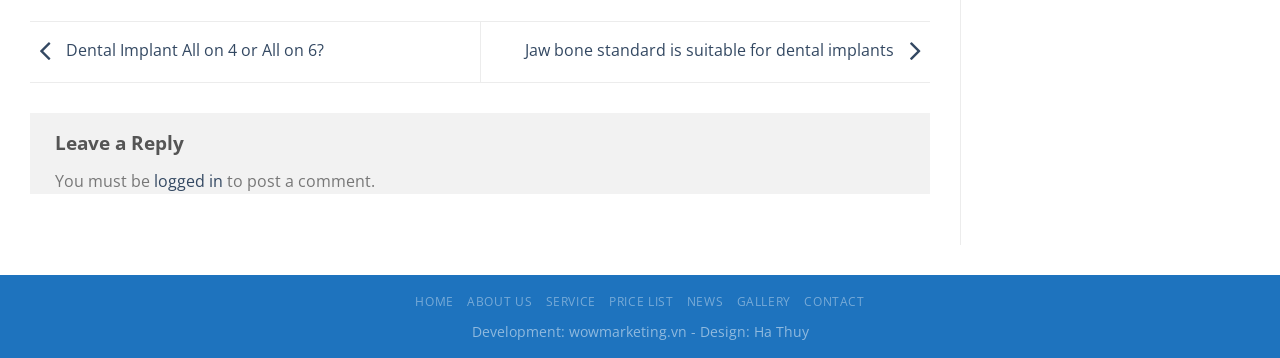What is the topic of the two links at the top?
Please provide a comprehensive answer based on the contents of the image.

The two links at the top of the webpage have OCR text 'Dental Implant All on 4 or All on 6?' and 'Jaw bone standard is suitable for dental implants', indicating that the topic of these links is related to dental implants.